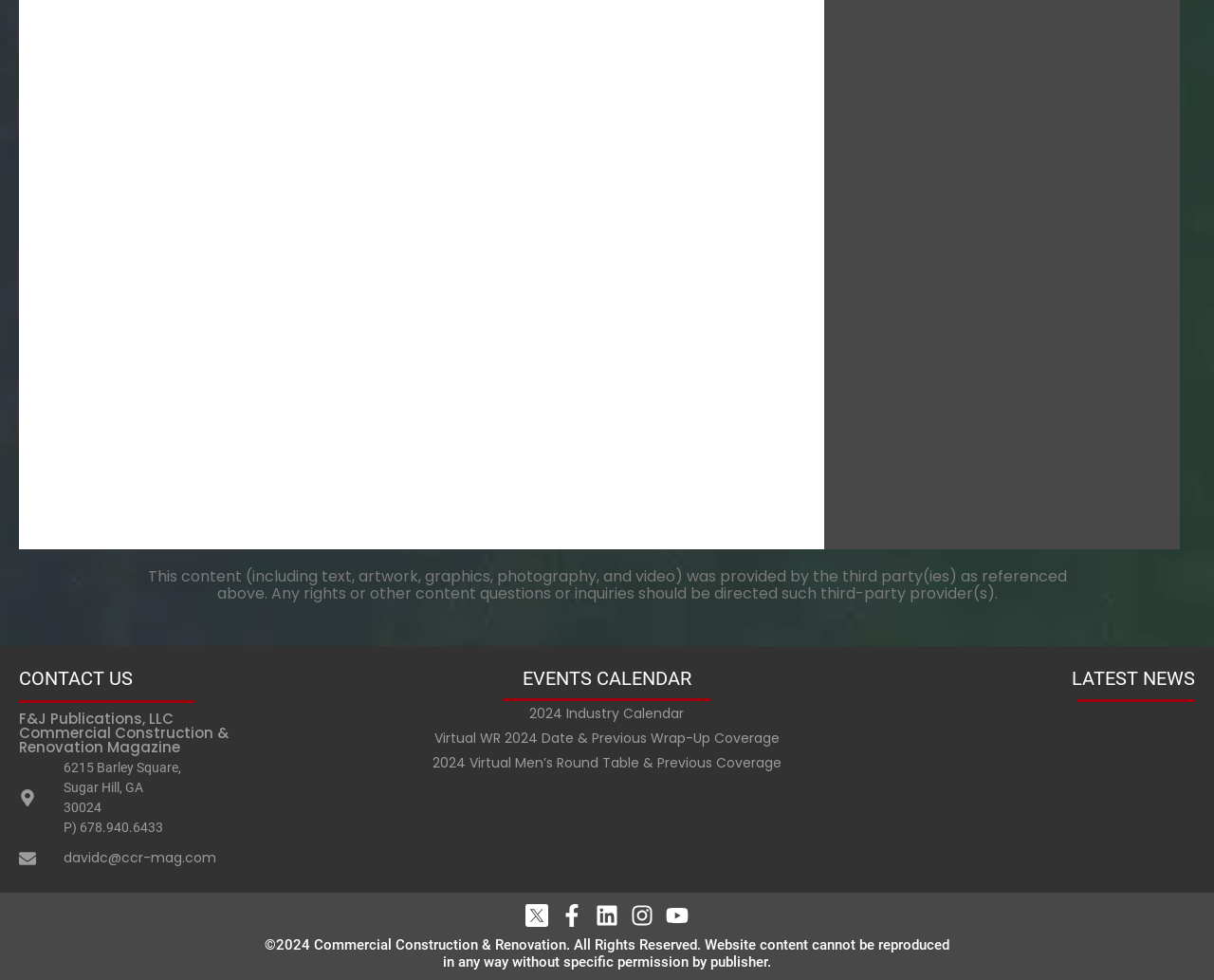How many social media links are there?
Based on the image, give a one-word or short phrase answer.

5